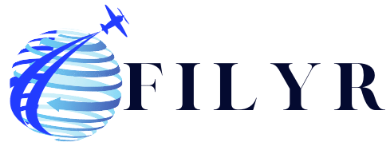Respond to the question below with a single word or phrase: What is the dominant color of the typography?

Navy blue and black